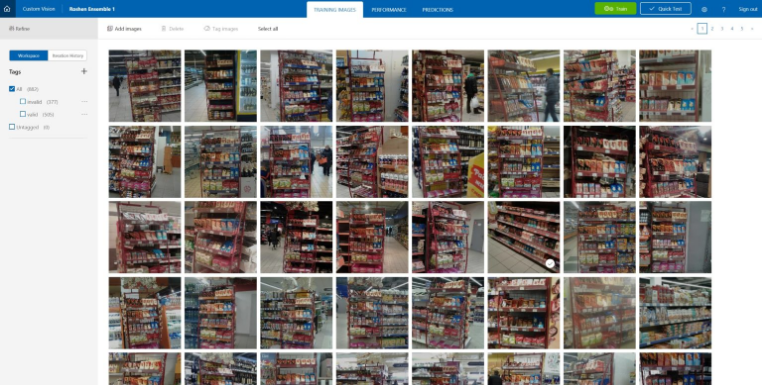From the details in the image, provide a thorough response to the question: What service is used to develop the baseline model?

According to the caption, the baseline model is developed using Microsoft's Custom Vision Service, which is a tool used to train and deploy custom image classification models.